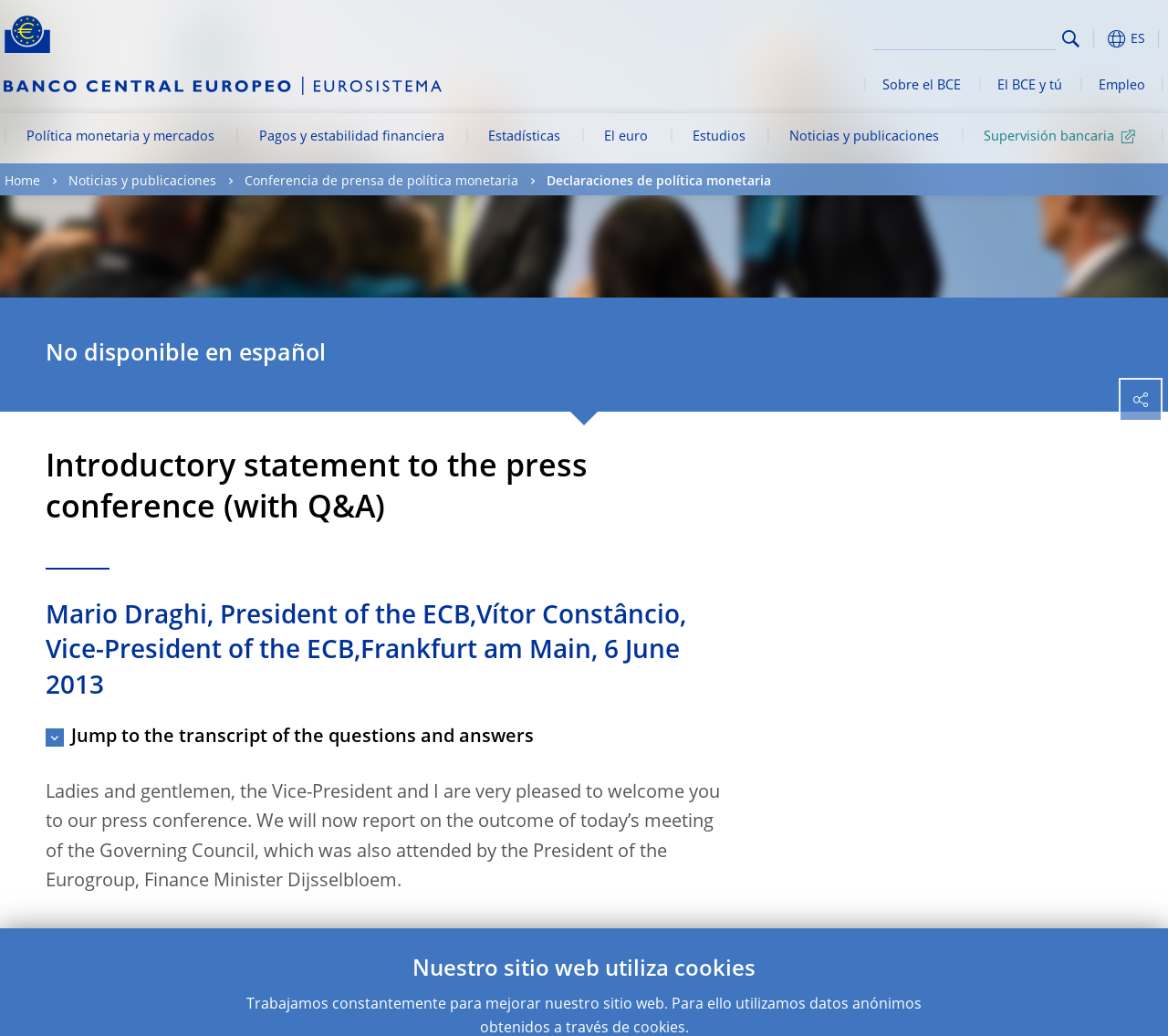Analyze the image and deliver a detailed answer to the question: What is the topic of the introductory statement?

I deduced the topic by reading the text of the introductory statement, which mentions 'the outcome of today’s meeting of the Governing Council' and 'our regular economic and monetary analyses', indicating that the topic is related to monetary policy.